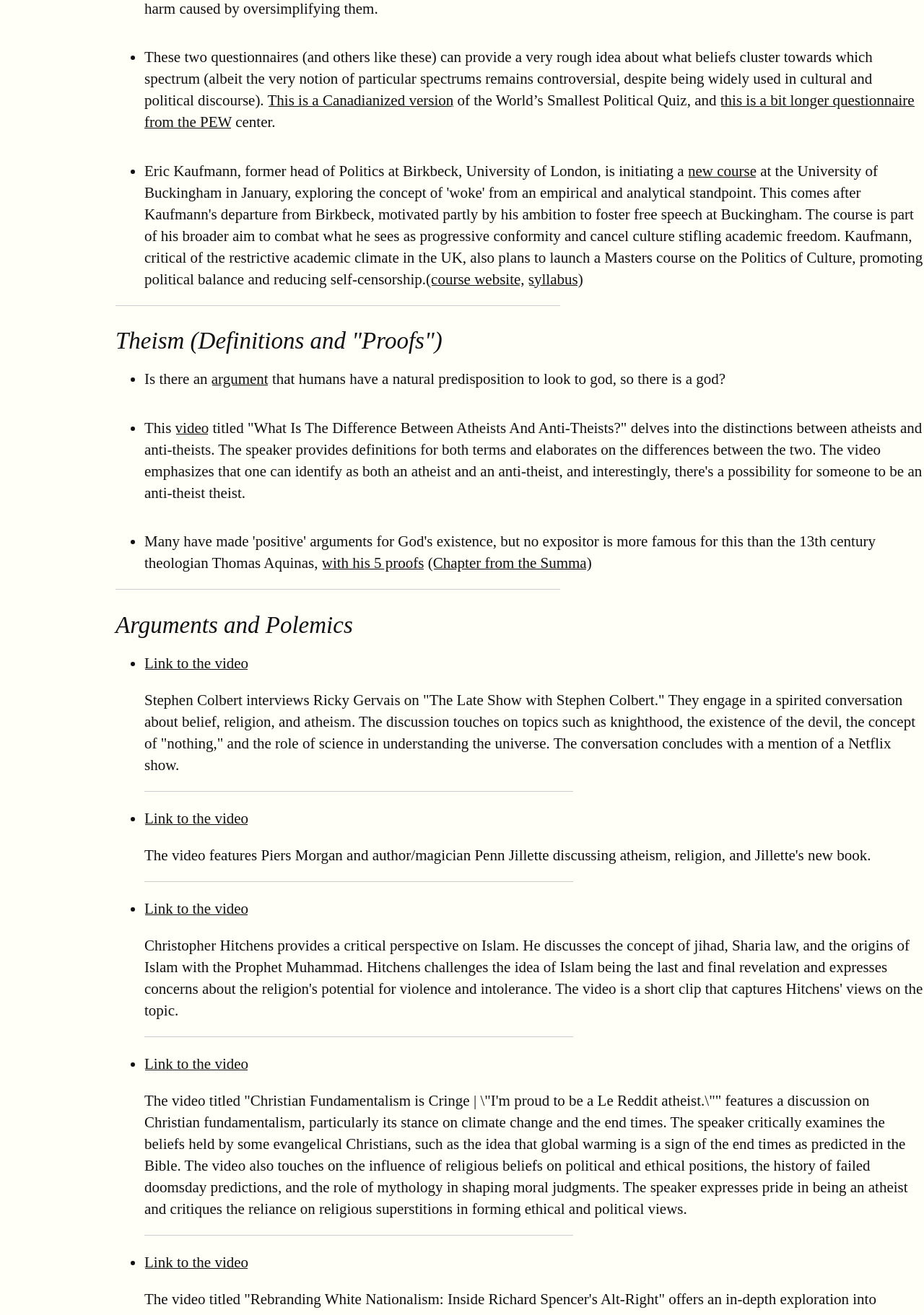Identify the bounding box coordinates for the region of the element that should be clicked to carry out the instruction: "Read the chapter from the Summa". The bounding box coordinates should be four float numbers between 0 and 1, i.e., [left, top, right, bottom].

[0.469, 0.422, 0.635, 0.435]